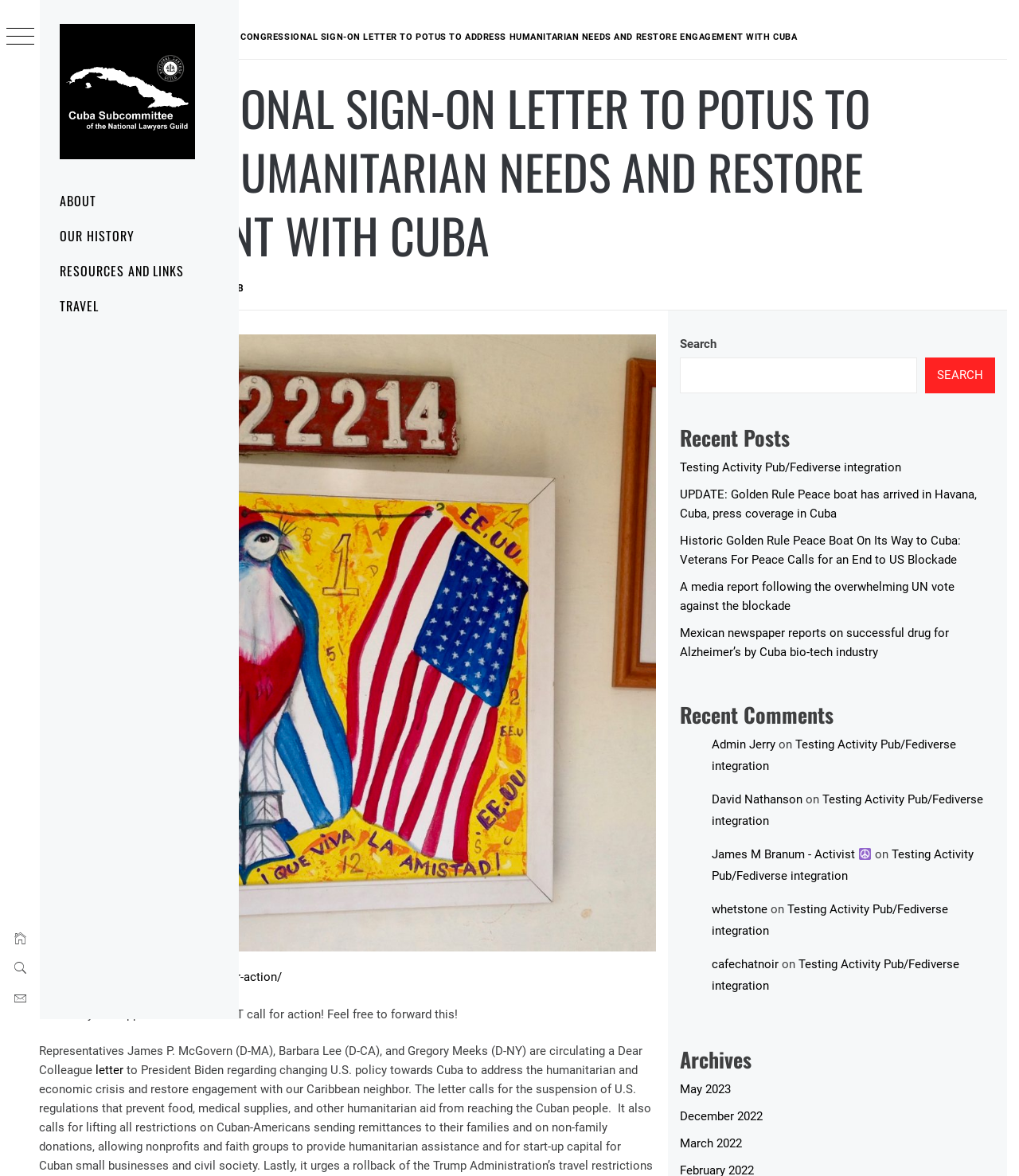Extract the bounding box coordinates for the UI element described as: "James M Branum - Activist".

[0.771, 0.762, 0.929, 0.775]